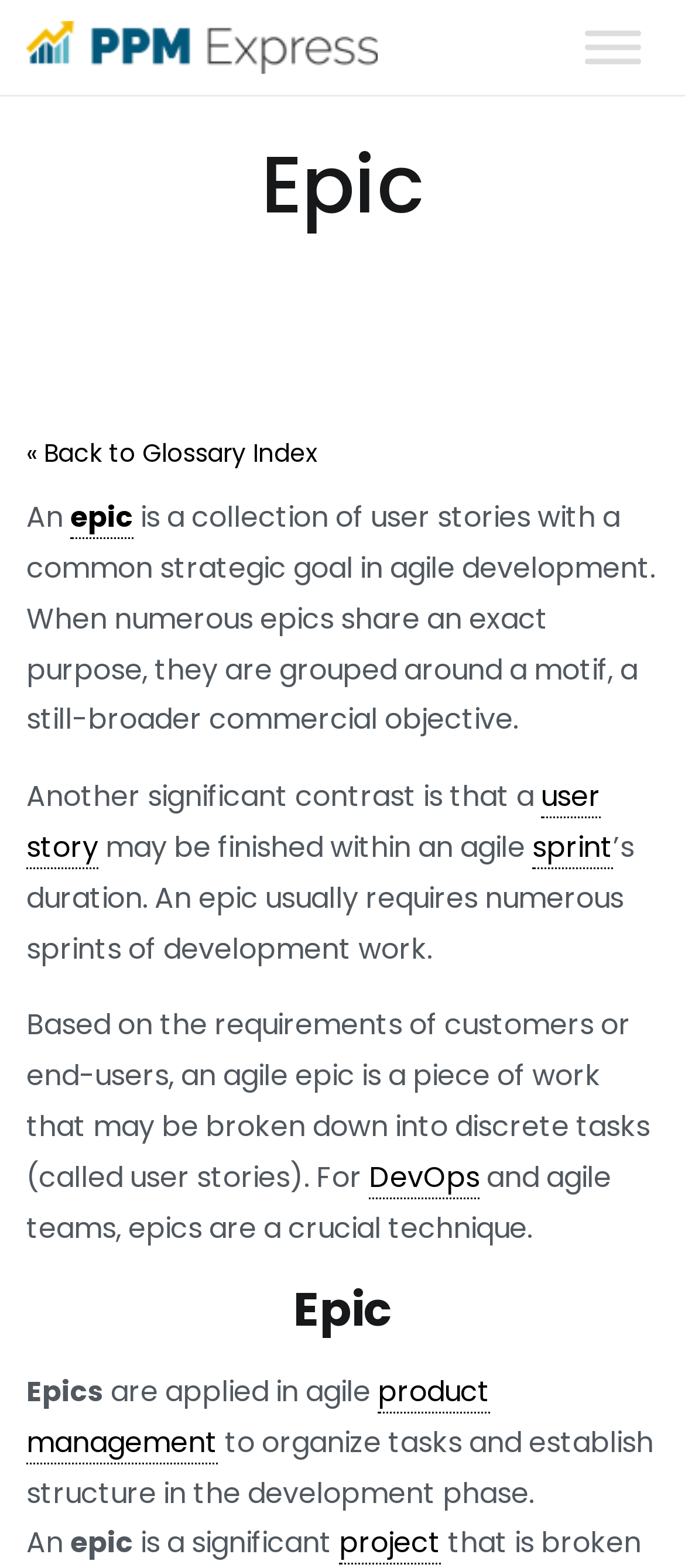Examine the image and give a thorough answer to the following question:
What is the purpose of epics in agile teams?

According to the webpage, epics are applied in agile product management to organize tasks and establish structure in the development phase. This is mentioned in the text 'Epics are applied in agile product management to organize tasks and establish structure in the development phase.'